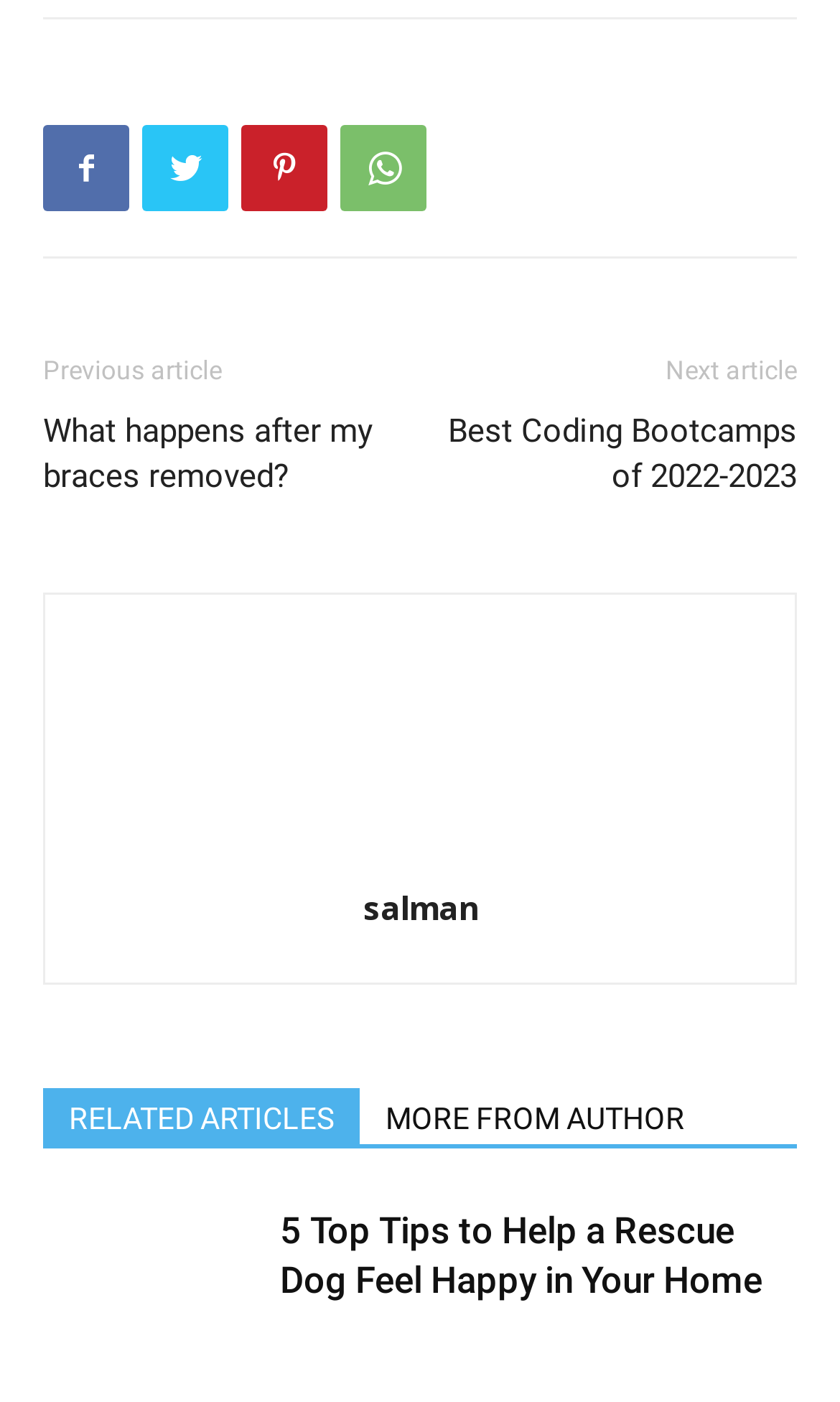Please analyze the image and give a detailed answer to the question:
What is the title of the article with an author photo?

I found the link 'Best Coding Bootcamps of 2022-2023' which has an author photo associated with it, indicated by the link 'author-photo'.